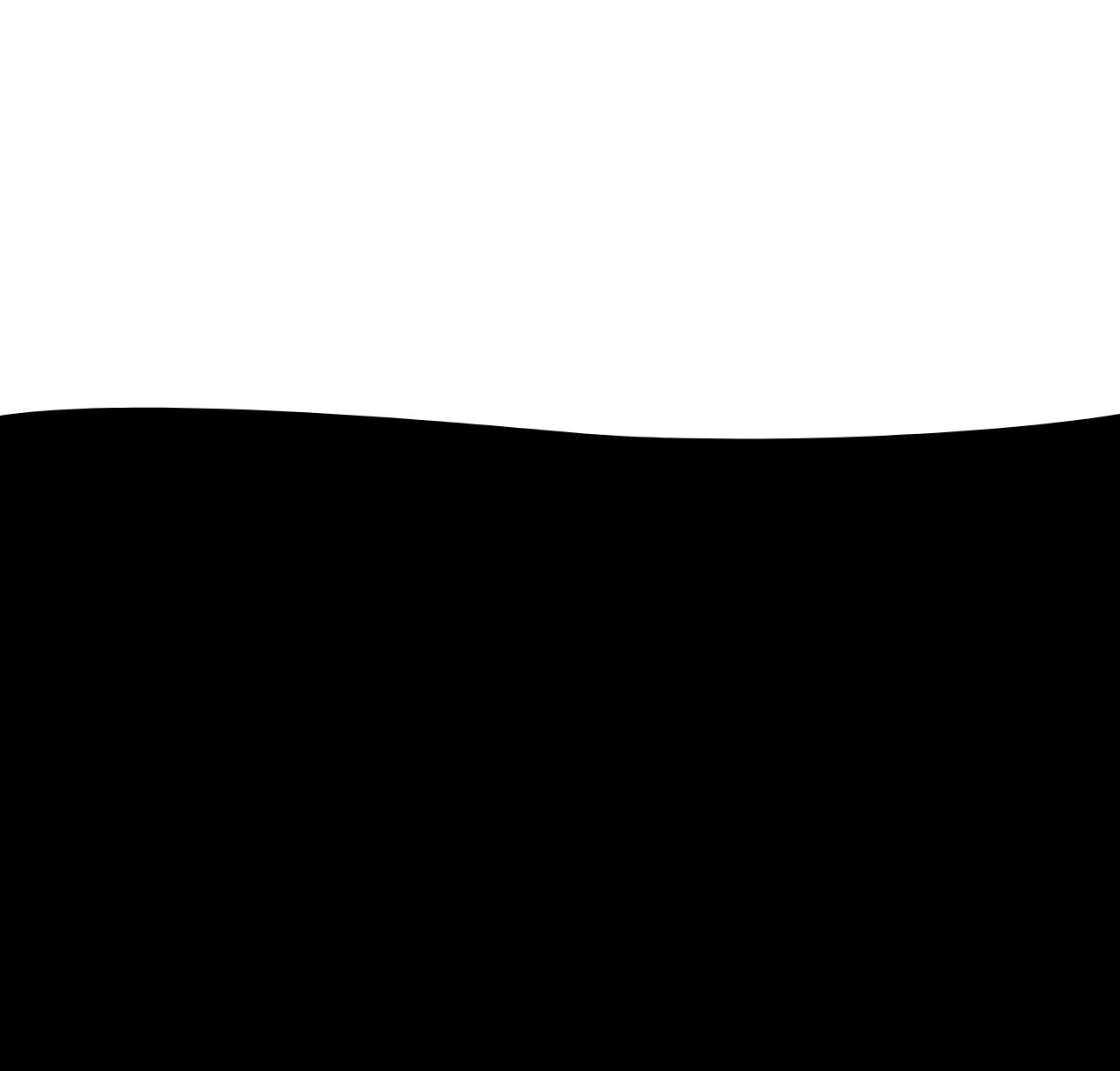Identify the bounding box coordinates of the clickable section necessary to follow the following instruction: "Click on the 'Our Company' button". The coordinates should be presented as four float numbers from 0 to 1, i.e., [left, top, right, bottom].

[0.047, 0.526, 0.141, 0.544]